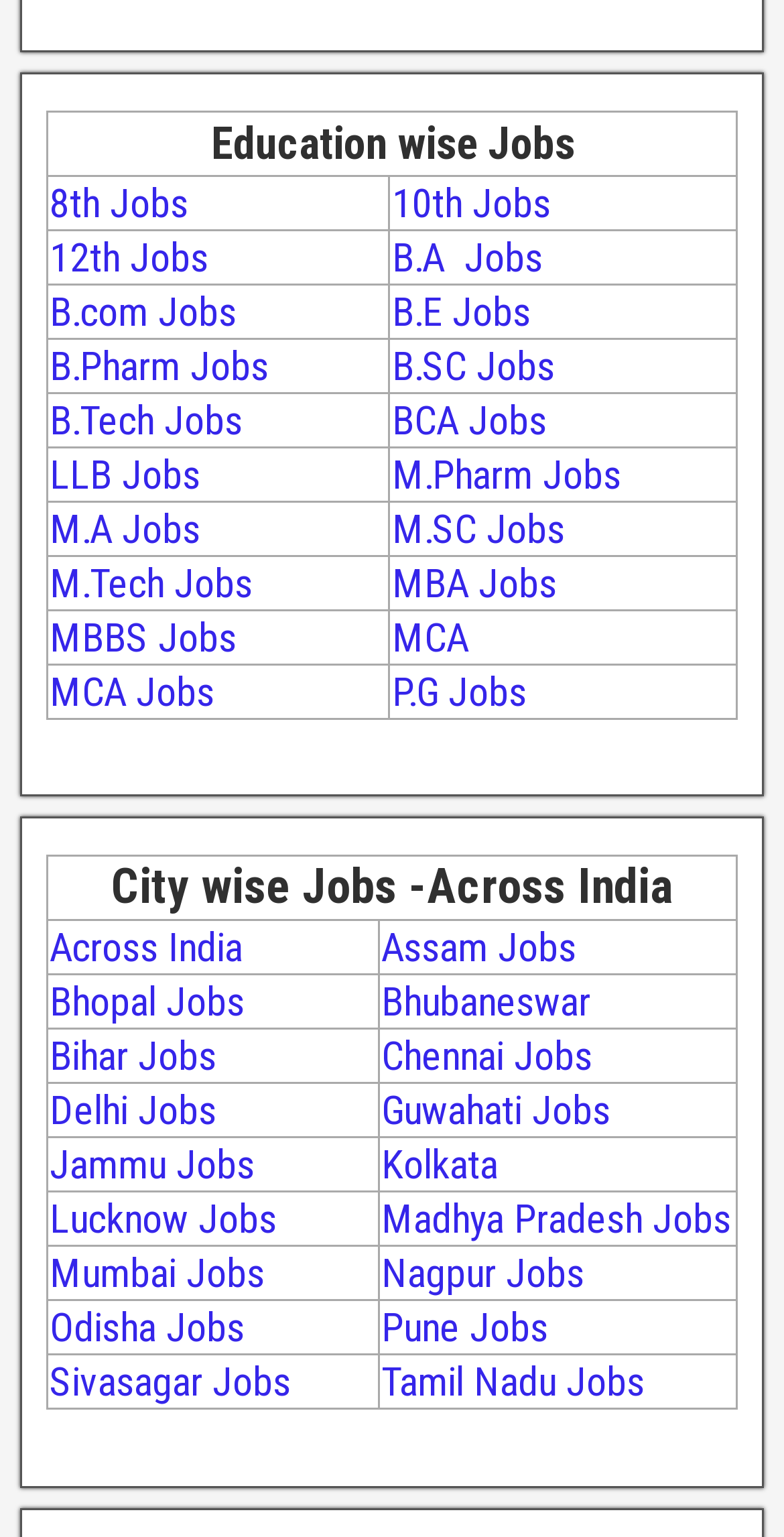Locate the bounding box coordinates of the segment that needs to be clicked to meet this instruction: "Explore City wise Jobs -Across India".

[0.063, 0.559, 0.937, 0.597]